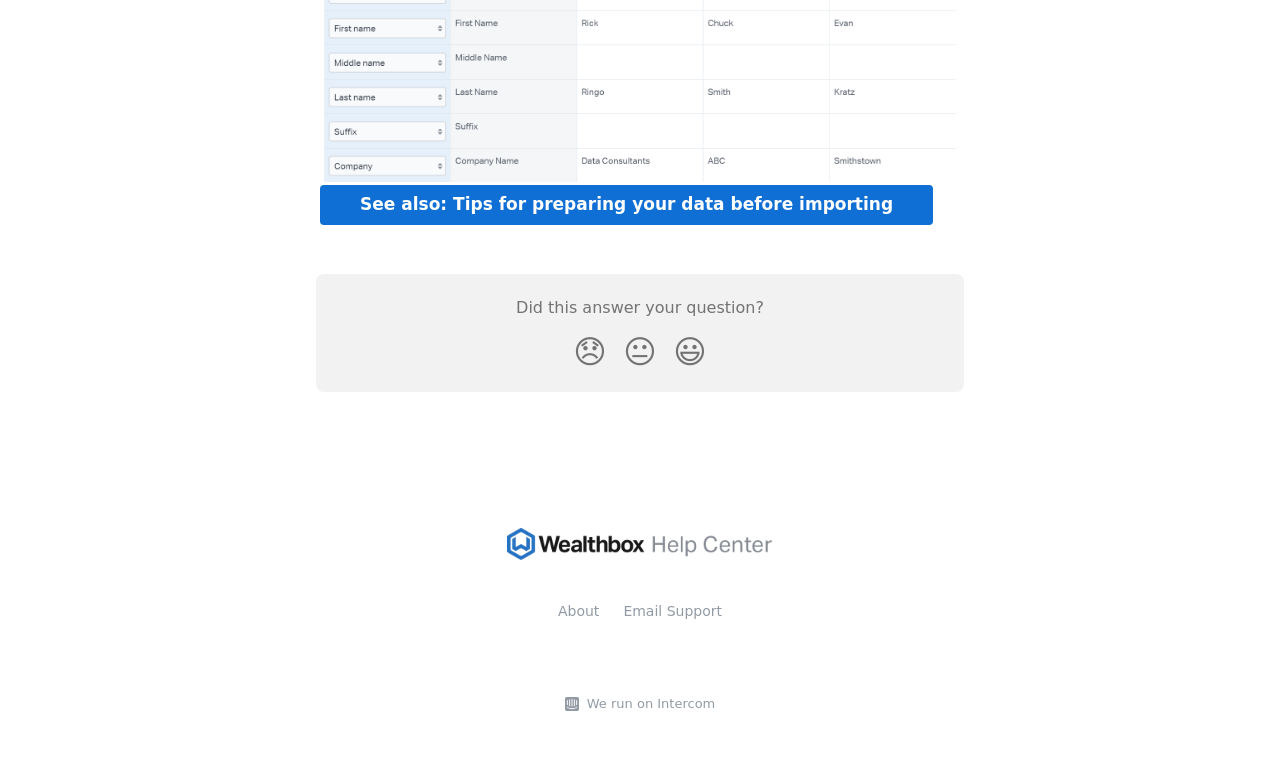Determine the coordinates of the bounding box that should be clicked to complete the instruction: "Click on 'Disappointed Reaction'". The coordinates should be represented by four float numbers between 0 and 1: [left, top, right, bottom].

[0.441, 0.425, 0.48, 0.498]